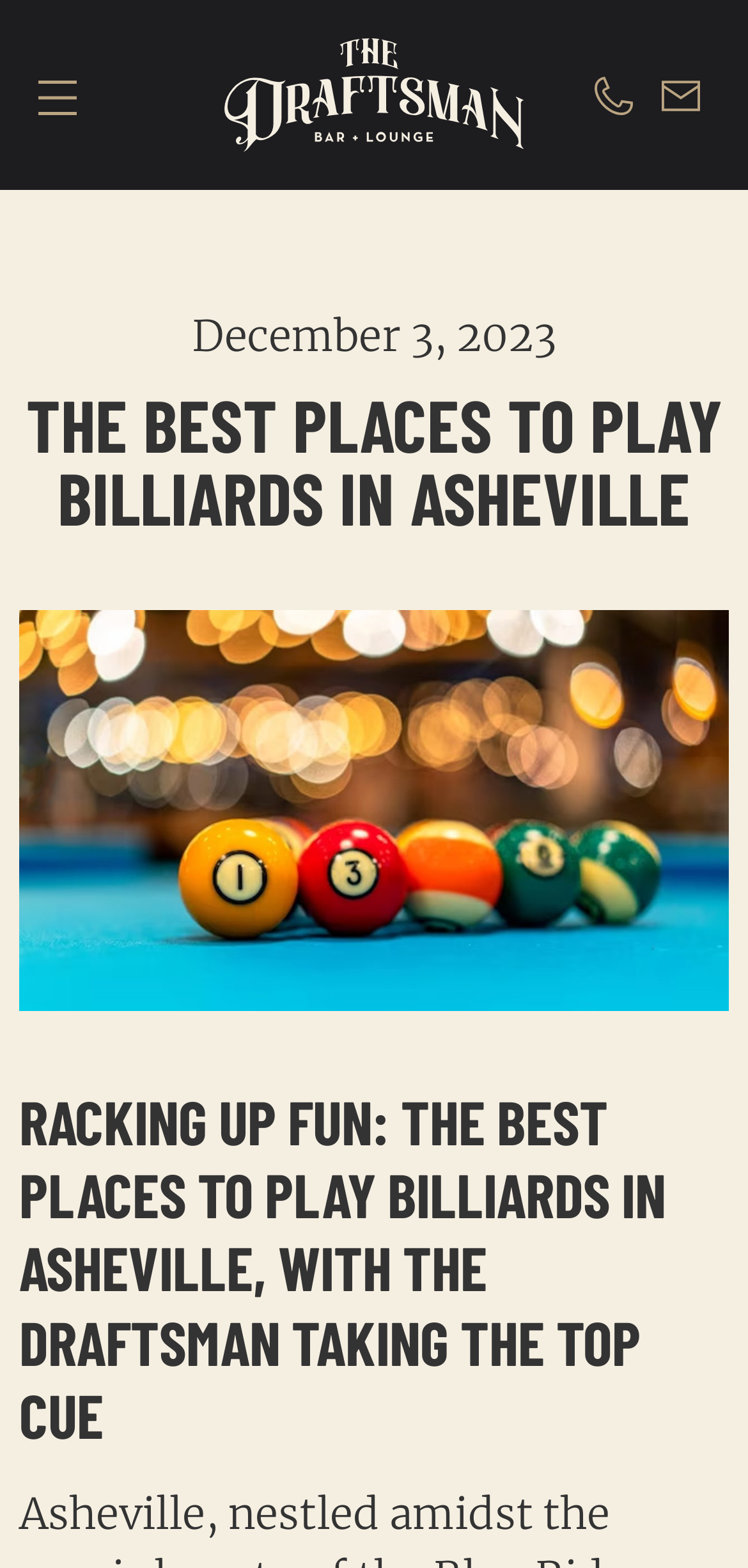What is the main topic of the webpage?
Based on the screenshot, answer the question with a single word or phrase.

Best places to play billiards in Asheville